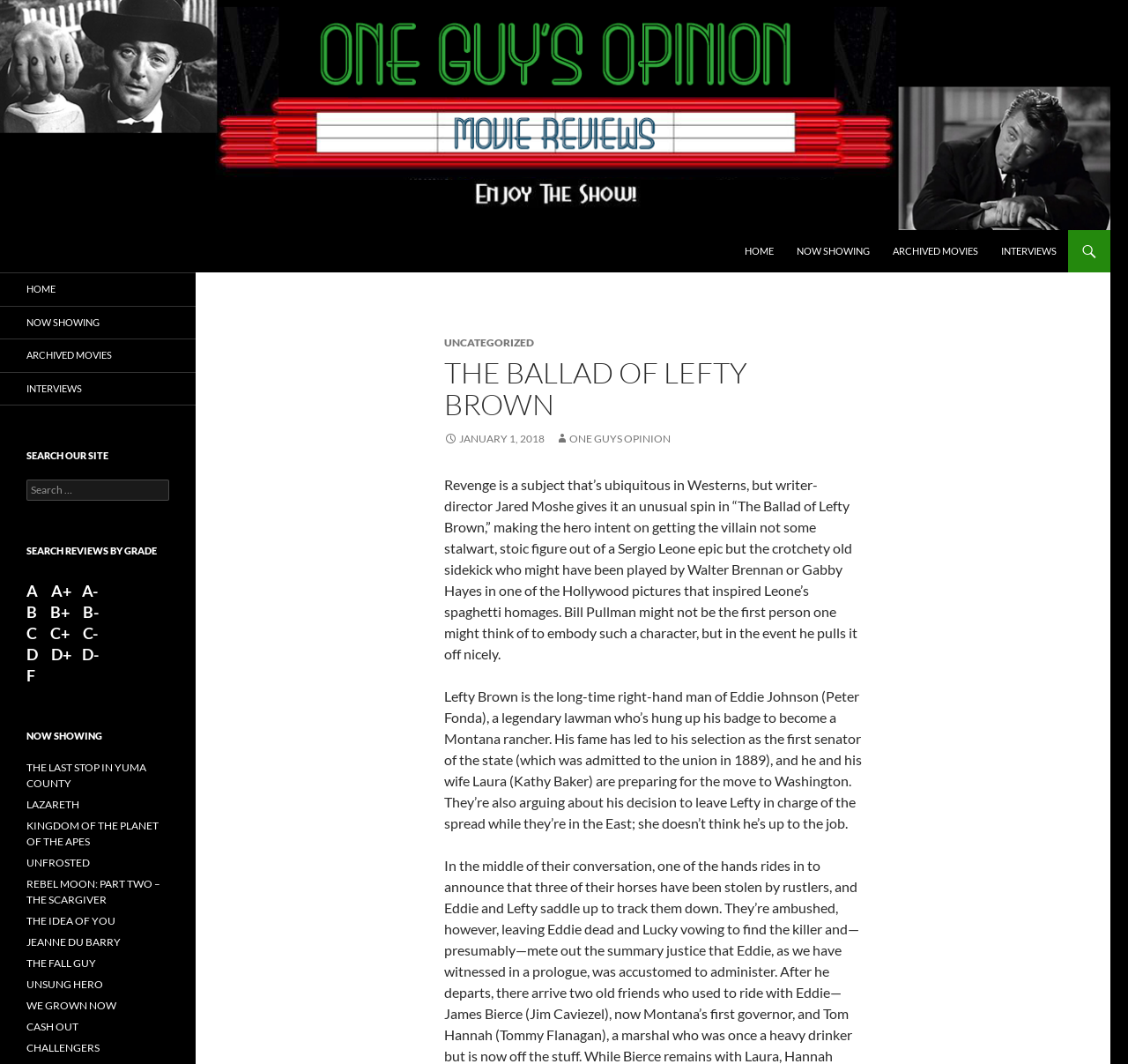Pinpoint the bounding box coordinates for the area that should be clicked to perform the following instruction: "Check out the NOW SHOWING movies".

[0.023, 0.684, 0.15, 0.699]